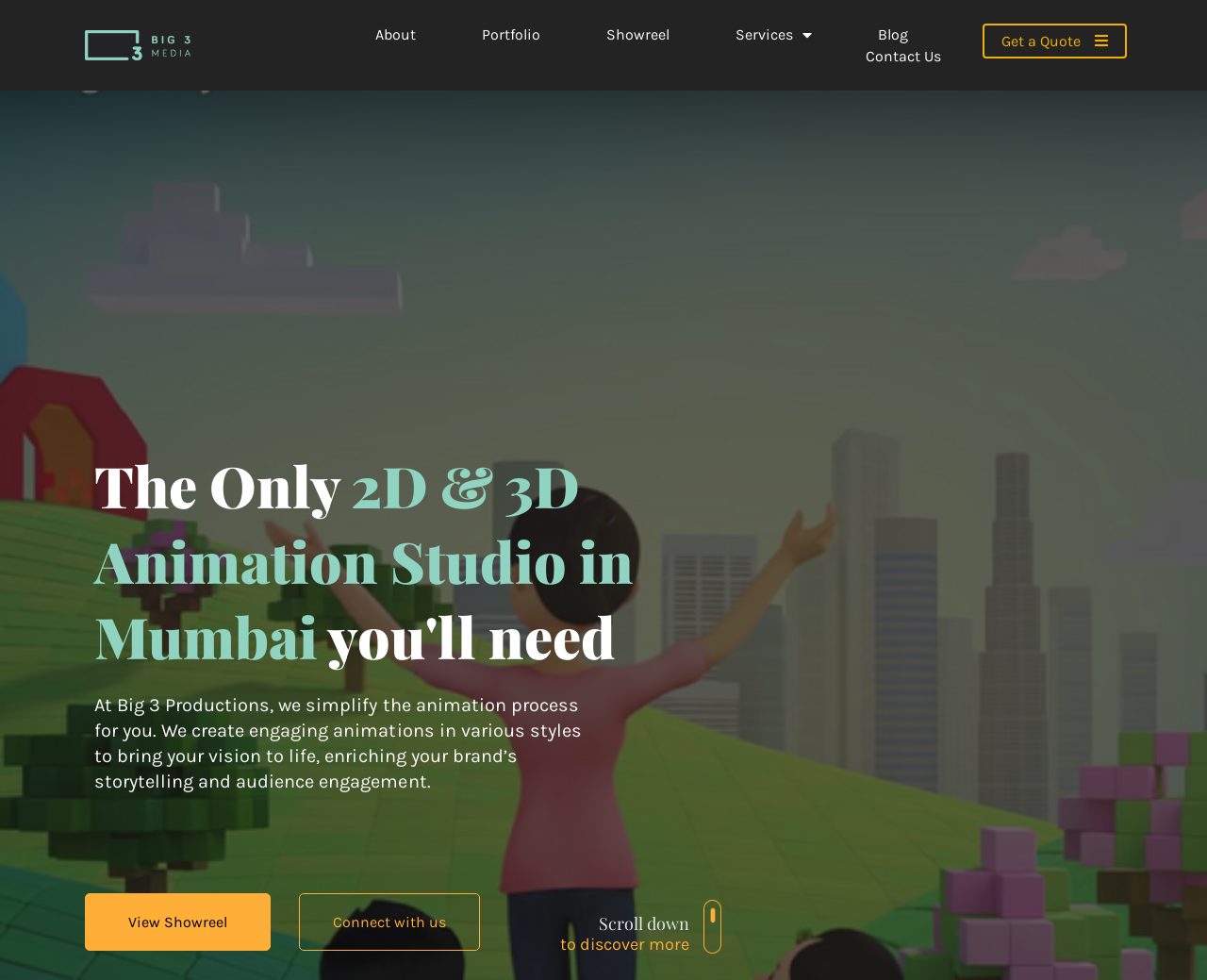What is the call-to-action of the 'View Showreel' button?
Can you offer a detailed and complete answer to this question?

The 'View Showreel' button is likely intended for users to view the showreel of Big 3 Productions, which showcases their animation work and capabilities.